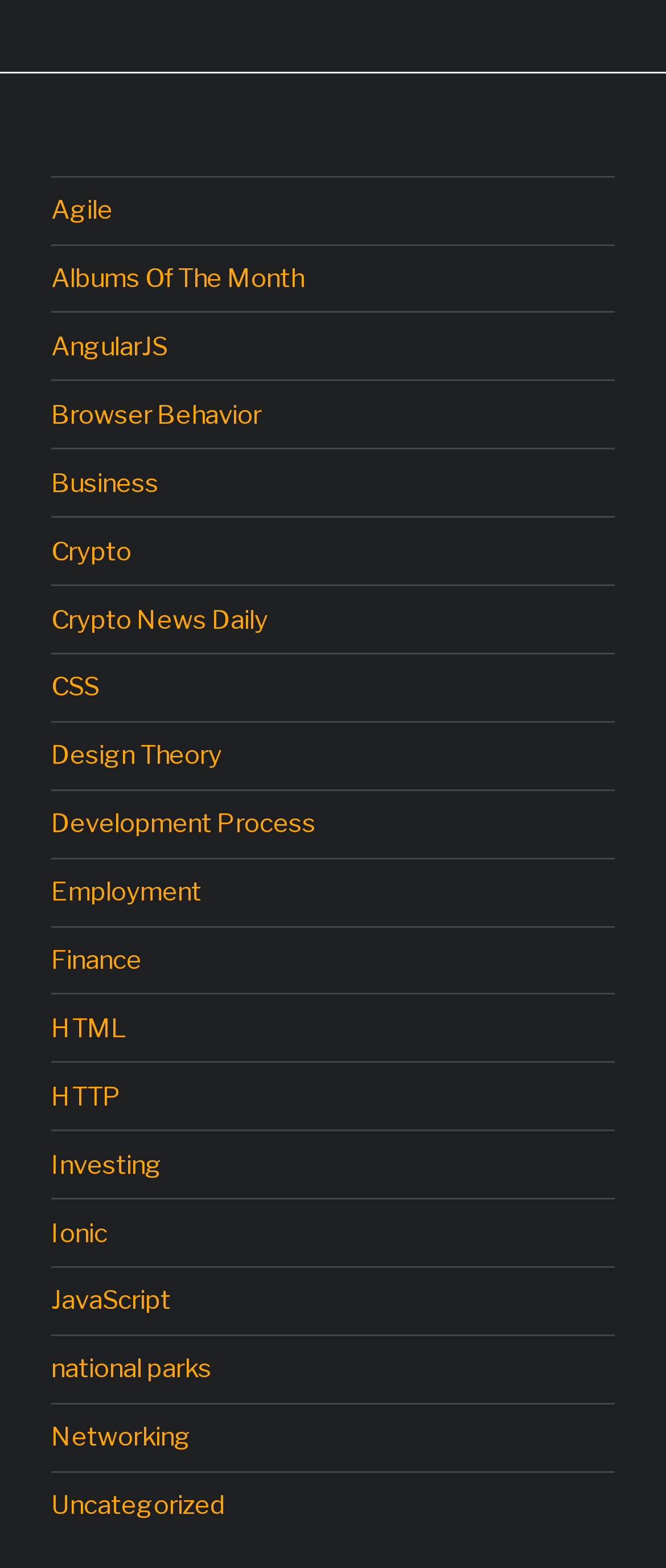What is the first link on the webpage? Look at the image and give a one-word or short phrase answer.

Agile